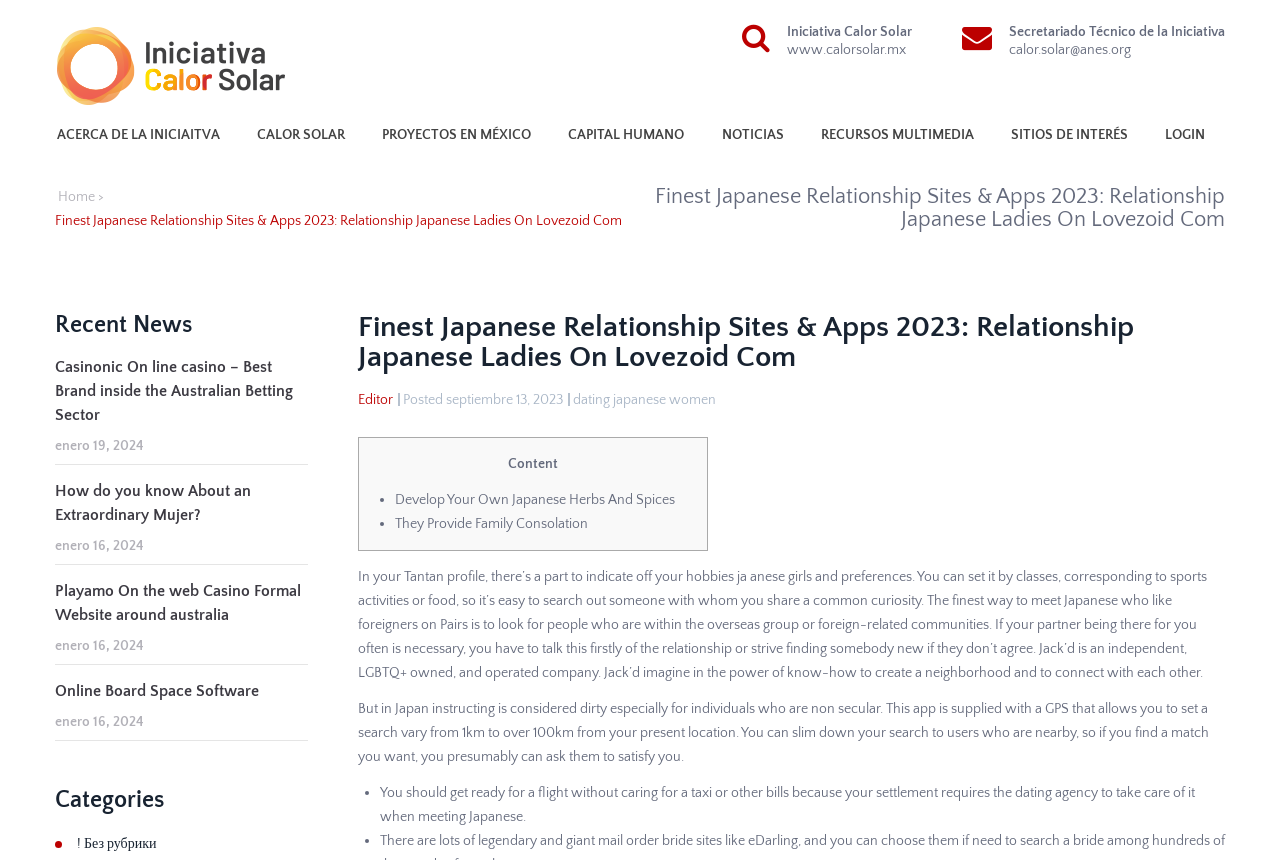Point out the bounding box coordinates of the section to click in order to follow this instruction: "Visit the 'Home' page".

[0.045, 0.22, 0.074, 0.238]